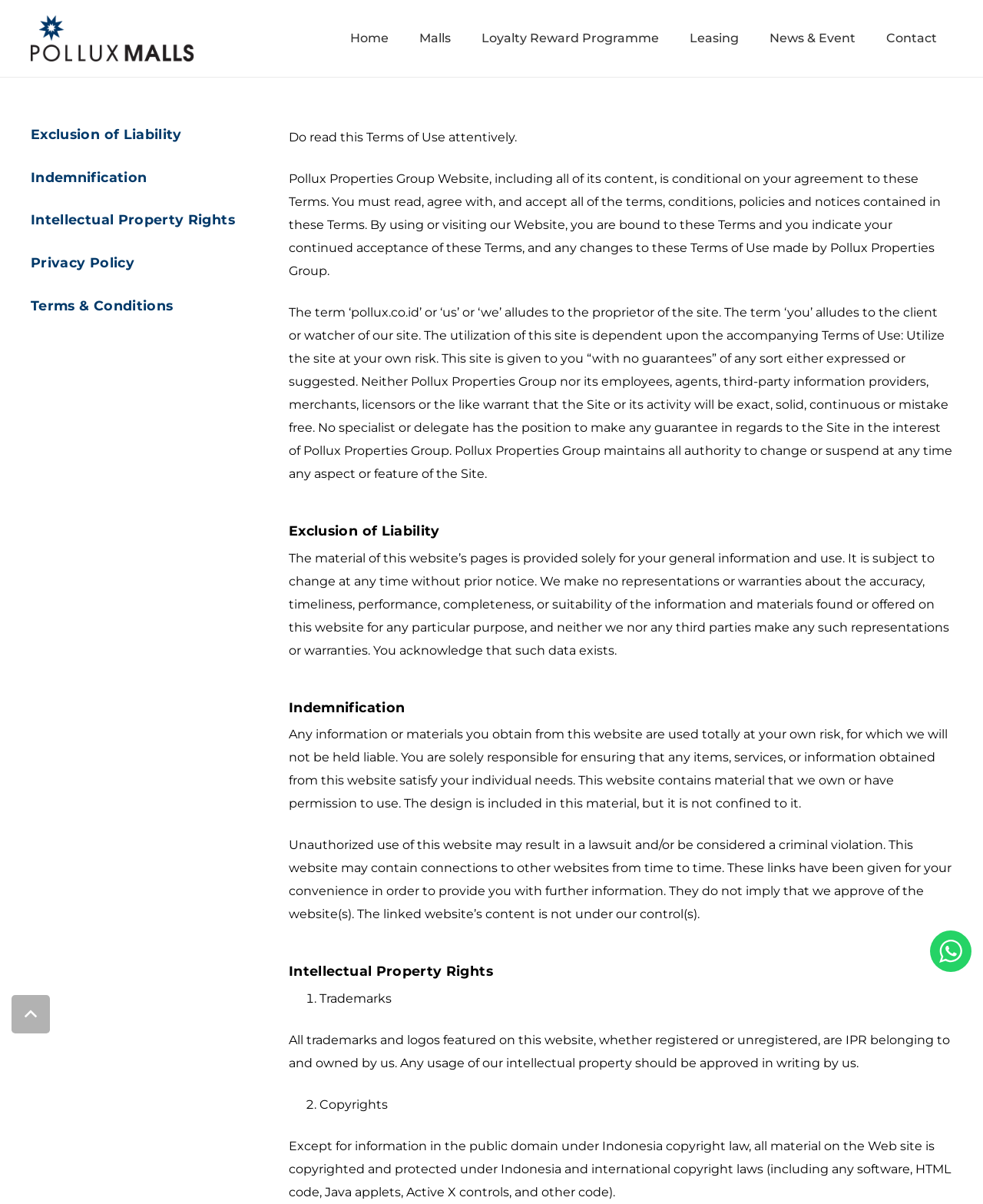What is the warning about using the website?
Using the image as a reference, answer the question in detail.

According to the webpage, the website is provided 'as is' and 'as available' without any warranties, and users are responsible for ensuring that any items, services, or information obtained from the website satisfy their individual needs.